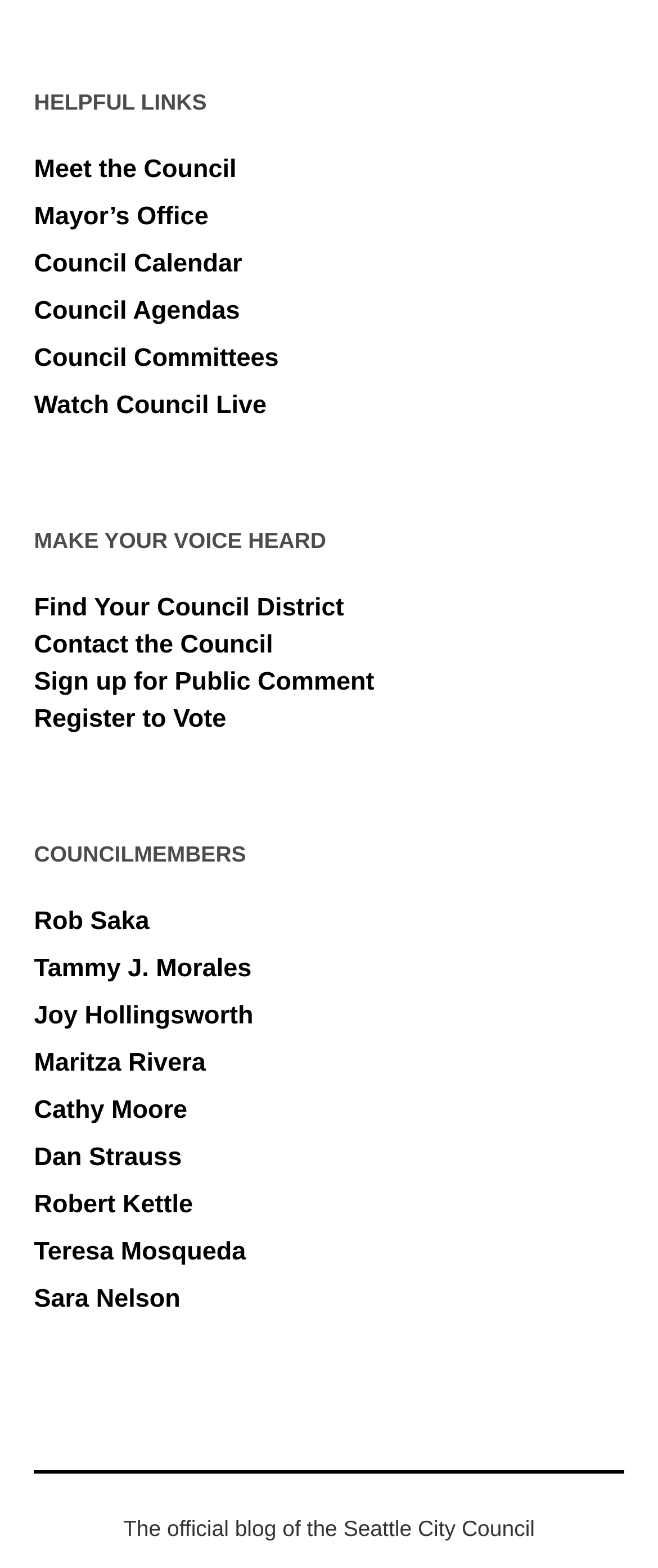Locate the UI element described by Meet the Council and provide its bounding box coordinates. Use the format (top-left x, top-left y, bottom-right x, bottom-right y) with all values as floating point numbers between 0 and 1.

[0.052, 0.099, 0.359, 0.117]